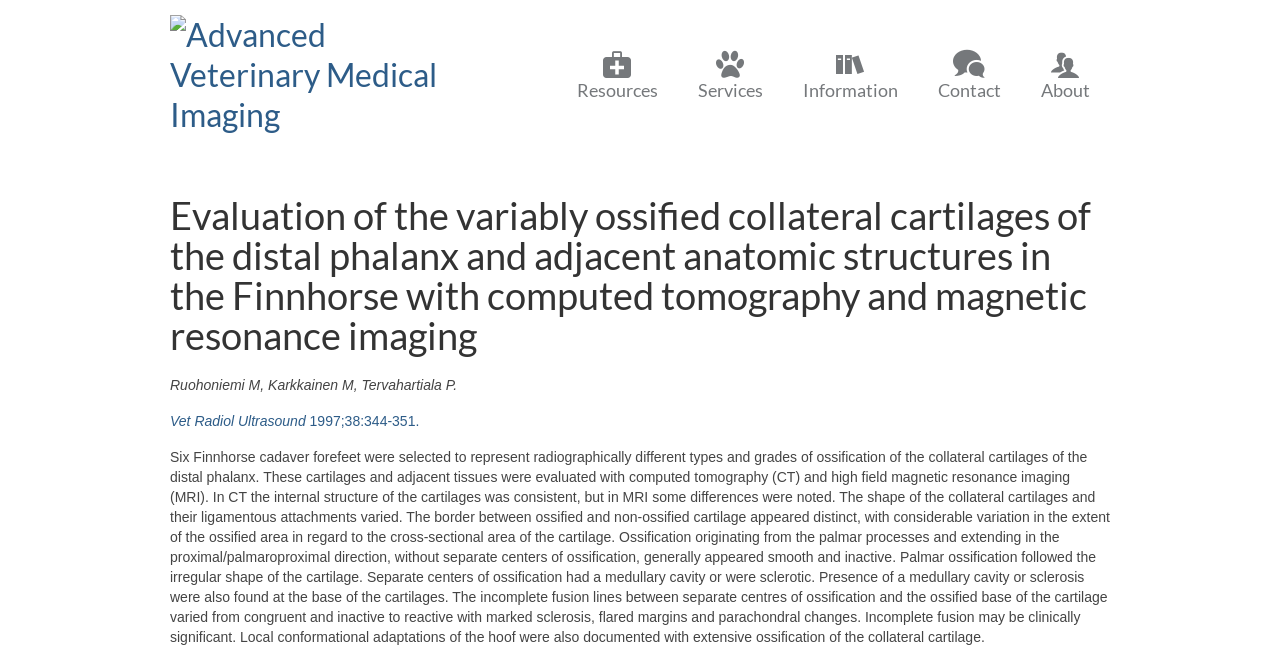Bounding box coordinates should be provided in the format (top-left x, top-left y, bottom-right x, bottom-right y) with all values between 0 and 1. Identify the bounding box for this UI element: About

[0.798, 0.06, 0.867, 0.168]